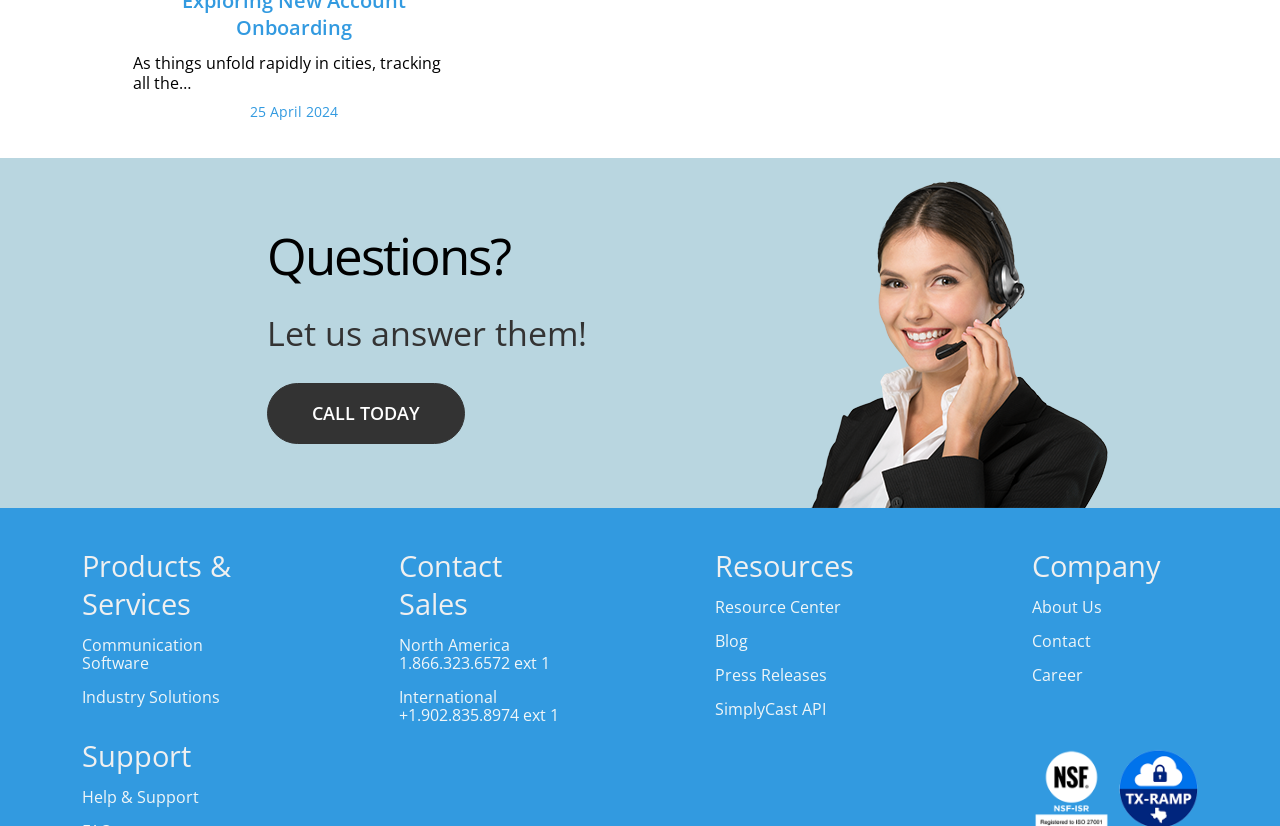Examine the image carefully and respond to the question with a detailed answer: 
What is the purpose of the 'CALL TODAY' button?

The 'CALL TODAY' button is located below the 'Let us answer them!' text, which suggests that it is related to getting in touch with the company. The nearby 'Contact Sales' heading and phone numbers further support this conclusion.